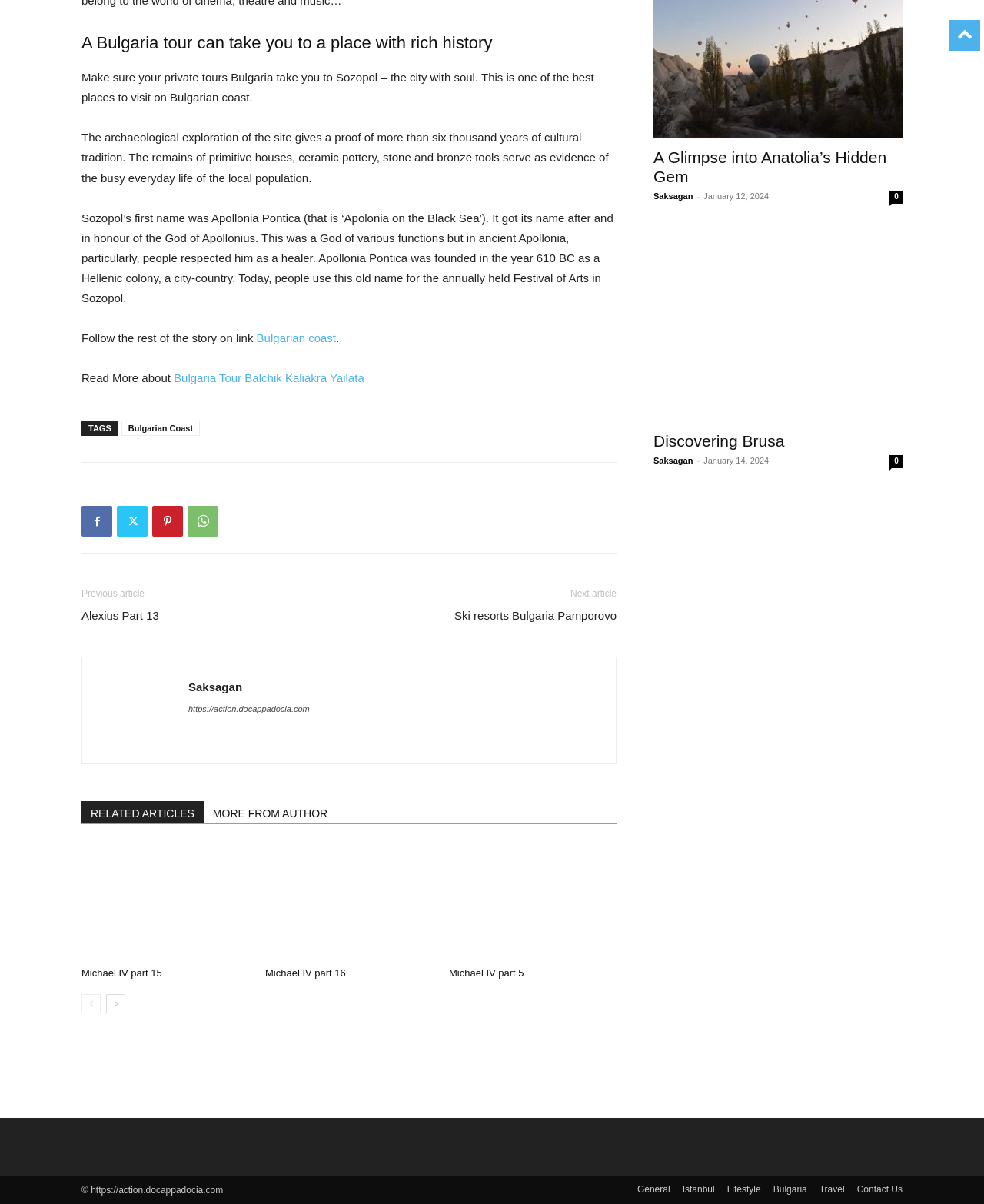Using the information in the image, give a comprehensive answer to the question: 
What is the name of the God respected in ancient Apollonia?

The answer can be found in the fourth paragraph of the webpage, which states 'It got its name after and in honour of the God of Apollonius.'